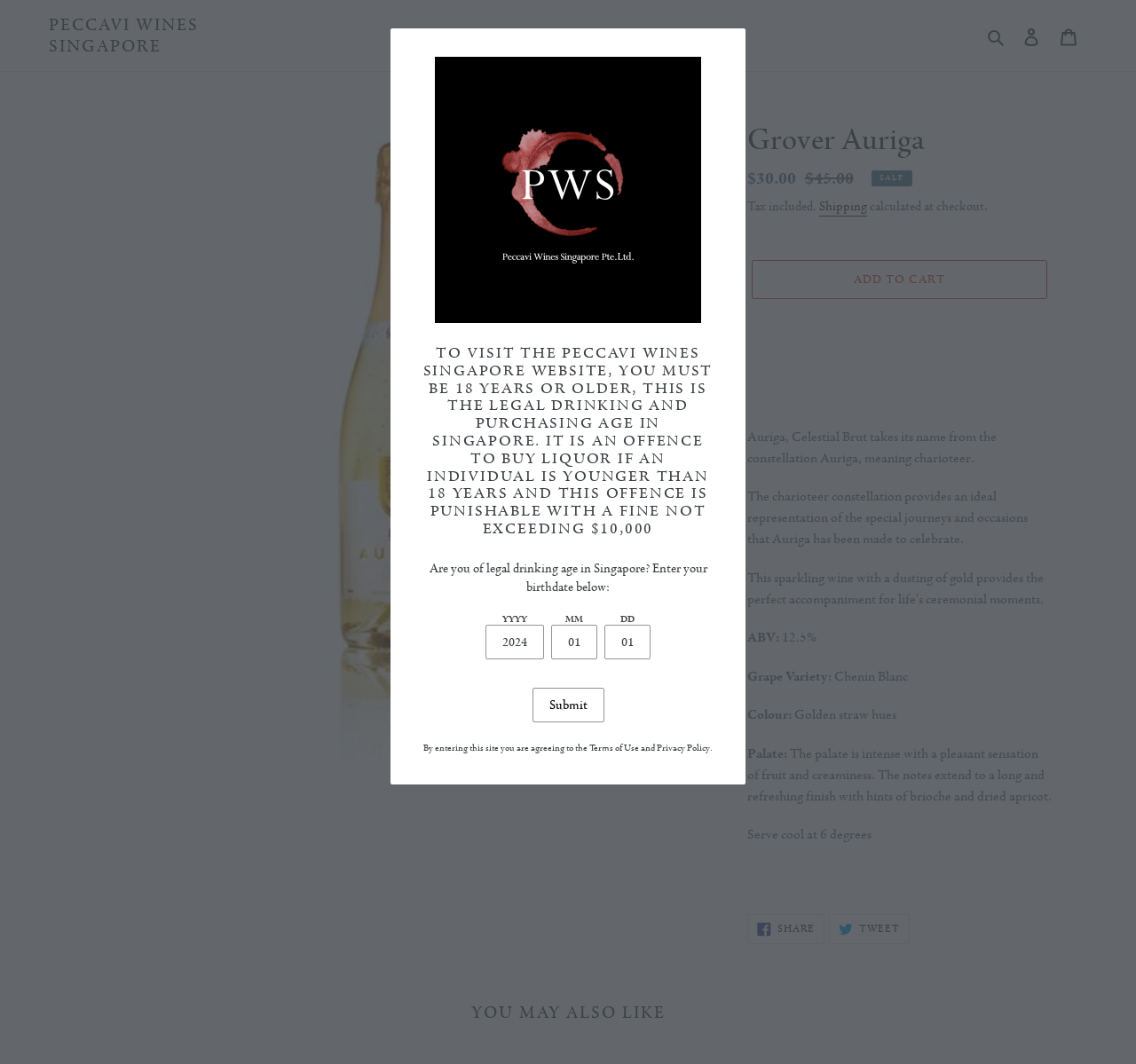Using the elements shown in the image, answer the question comprehensively: What is the grape variety of Auriga, Celestial Brut?

The answer can be found in the product description section, where it is listed as 'Grape Variety: Chenin Blanc'.